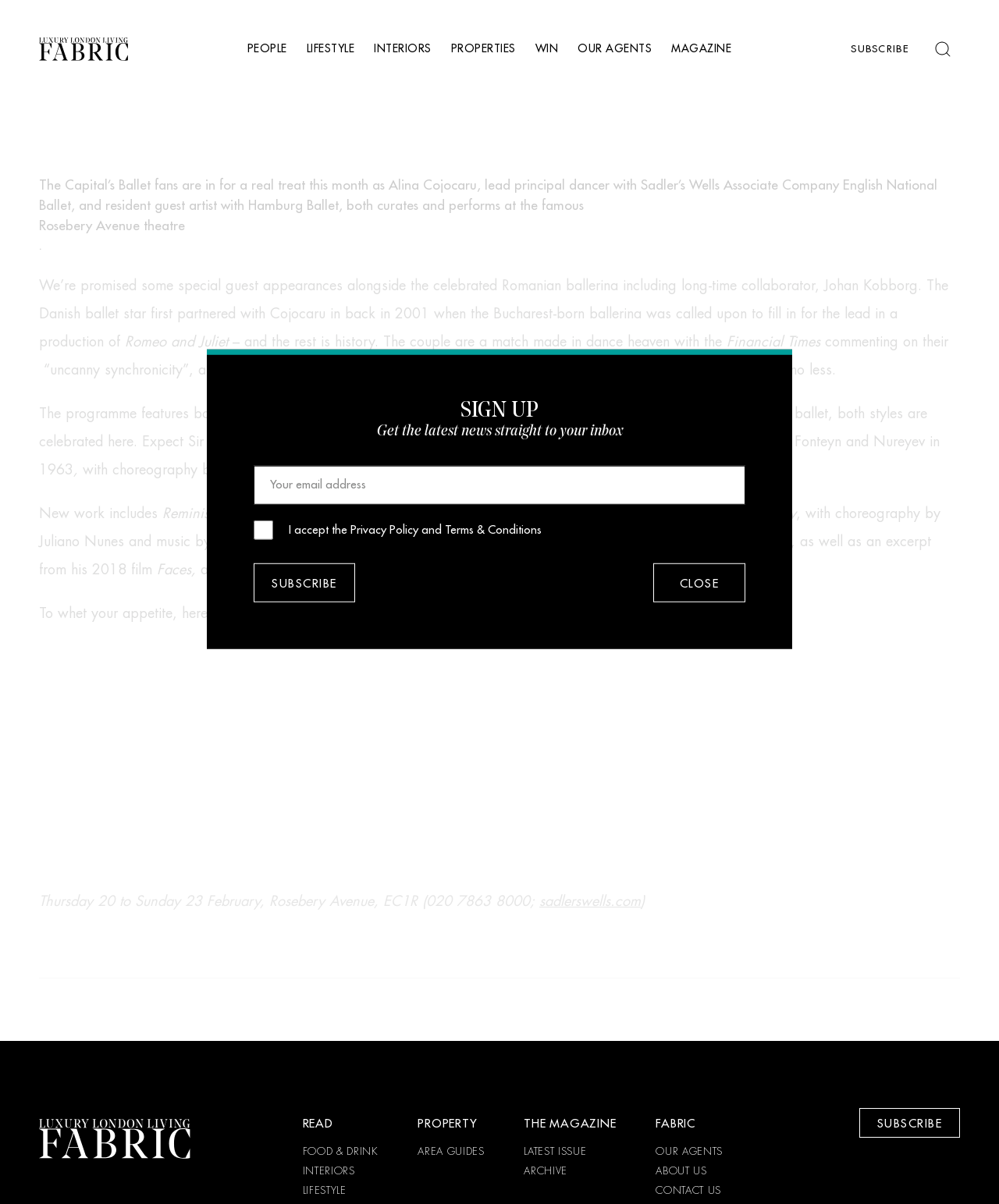Determine the bounding box coordinates for the area that should be clicked to carry out the following instruction: "Enter email address in the textbox".

[0.254, 0.387, 0.746, 0.419]